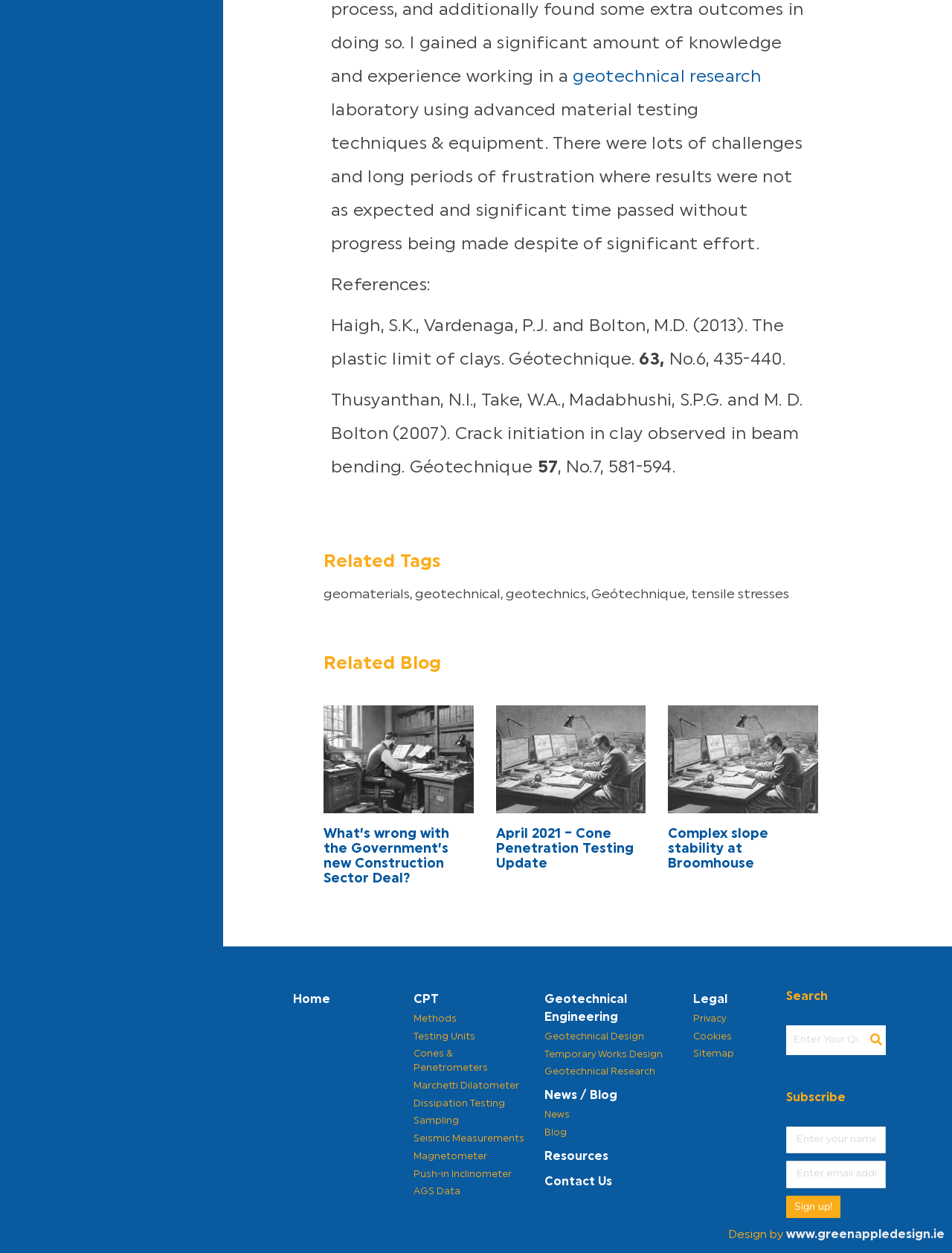Kindly determine the bounding box coordinates for the area that needs to be clicked to execute this instruction: "Read the 'What’s wrong with the Government’s new Construction Sector Deal?' blog".

[0.34, 0.66, 0.472, 0.707]